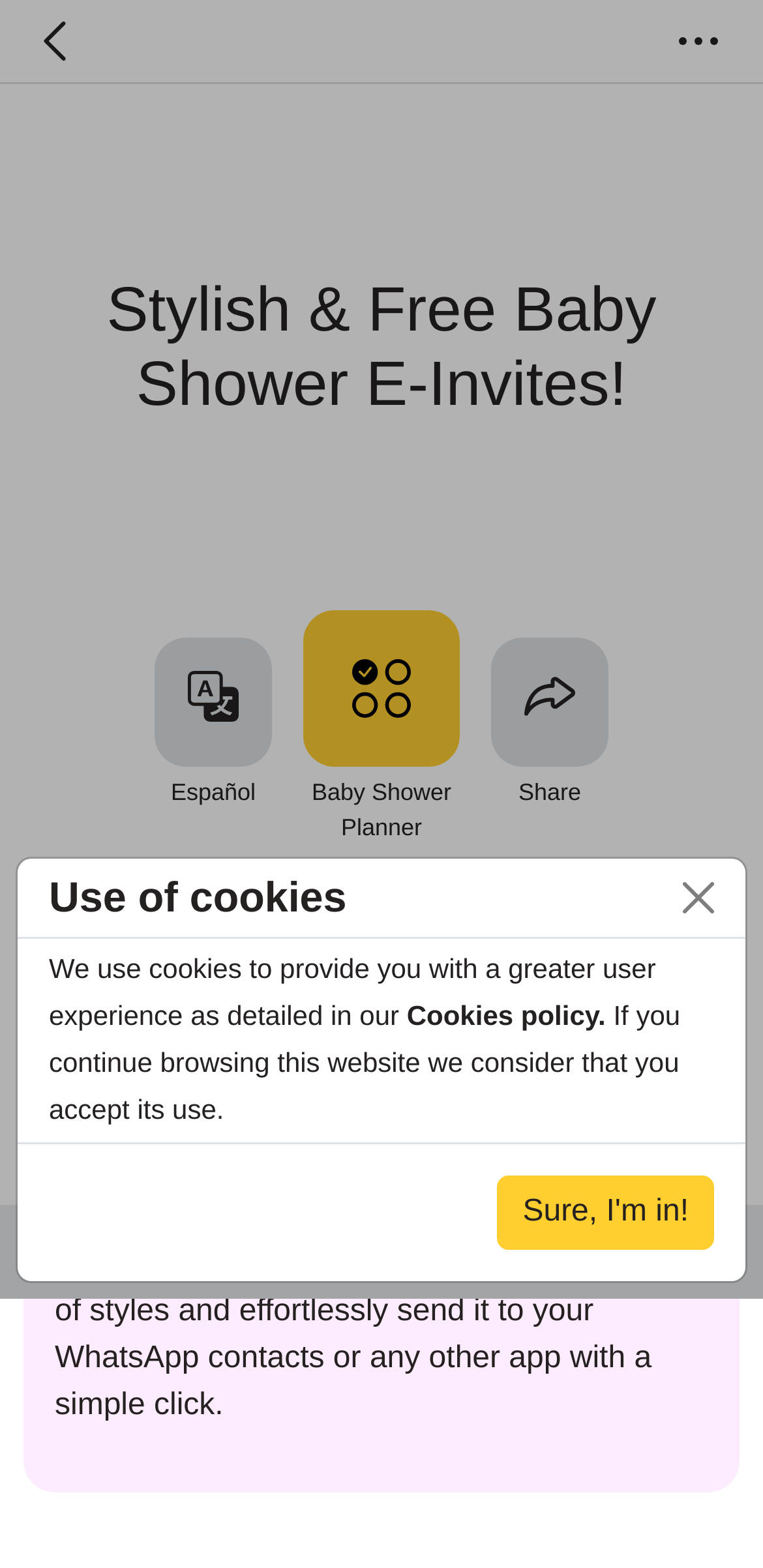Please provide the bounding box coordinates for the element that needs to be clicked to perform the instruction: "go to August 2023". The coordinates must consist of four float numbers between 0 and 1, formatted as [left, top, right, bottom].

None